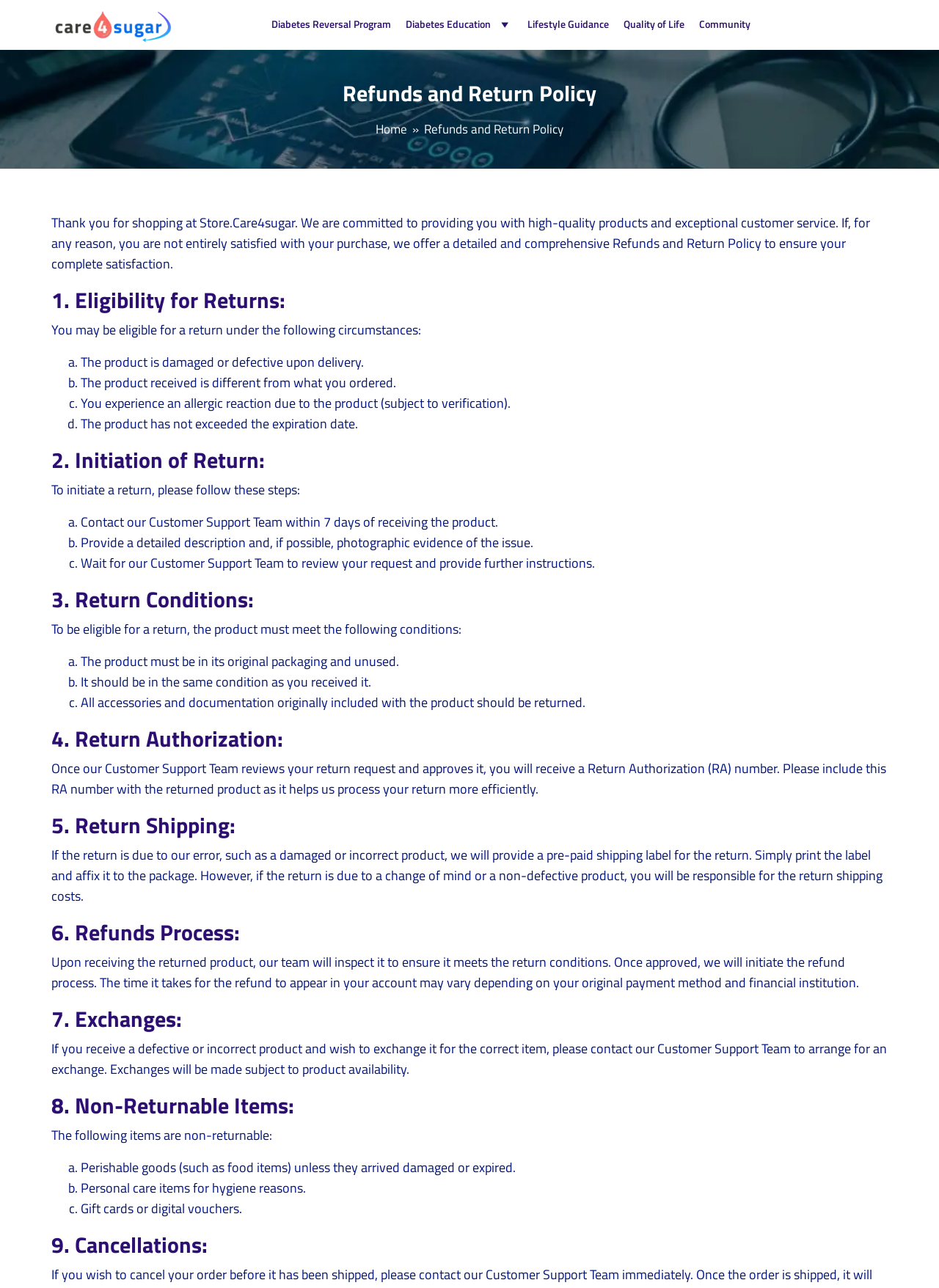Determine the bounding box coordinates for the HTML element mentioned in the following description: "Lifestyle Guidance". The coordinates should be a list of four floats ranging from 0 to 1, represented as [left, top, right, bottom].

[0.562, 0.011, 0.648, 0.028]